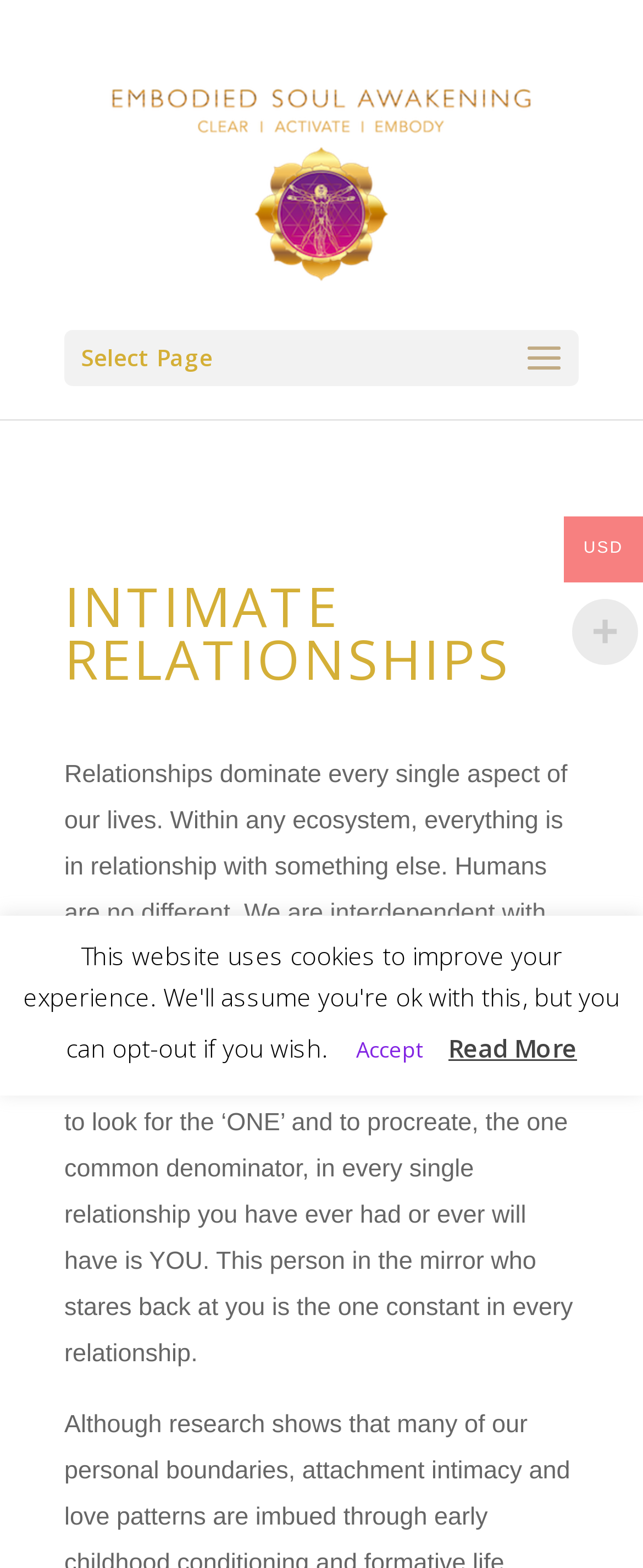What is the purpose of the 'Accept' button?
Please provide a single word or phrase as the answer based on the screenshot.

To accept terms